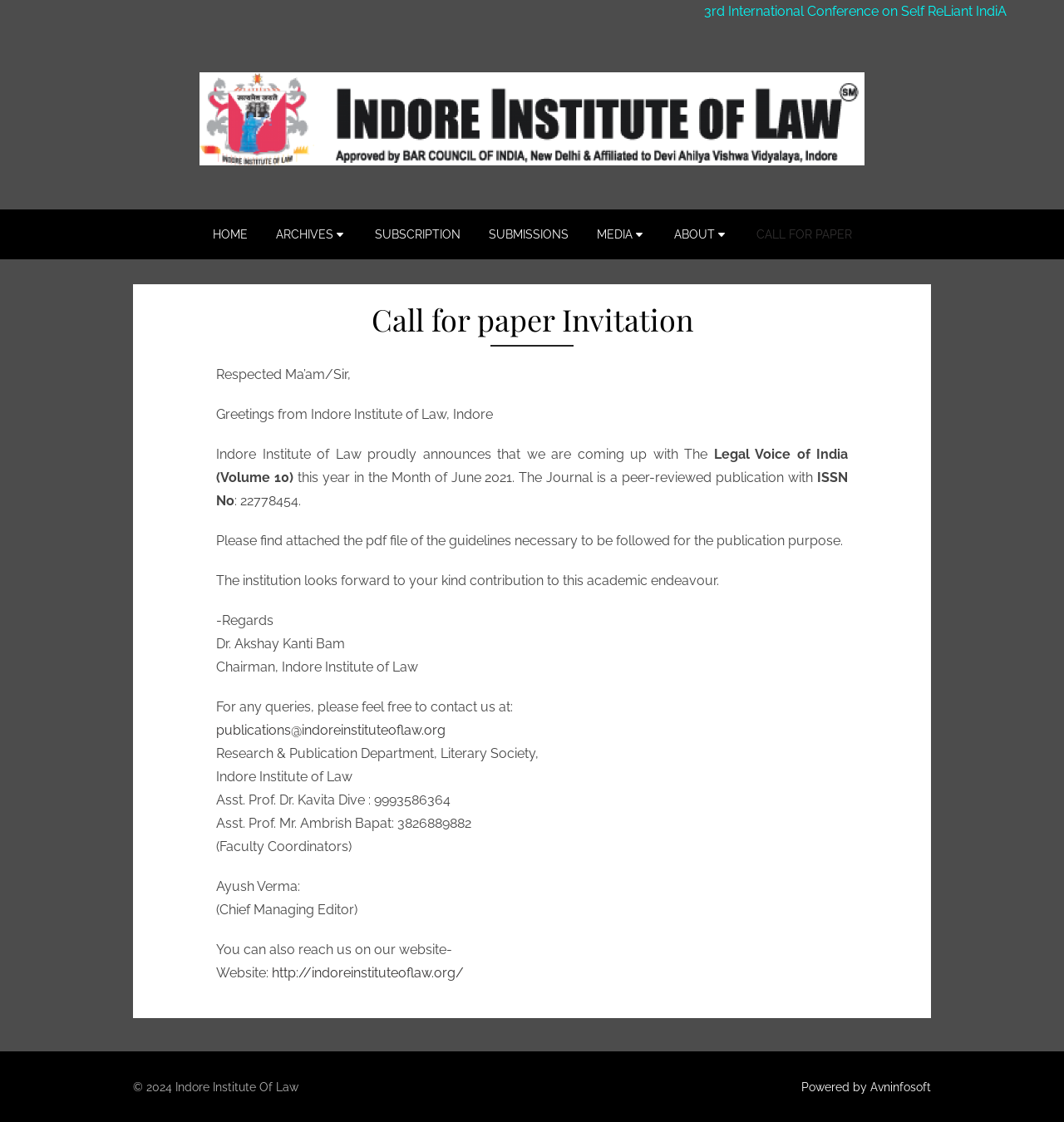Determine the bounding box for the described UI element: "alt="Indore Institute Of Law"".

[0.188, 0.136, 0.812, 0.15]